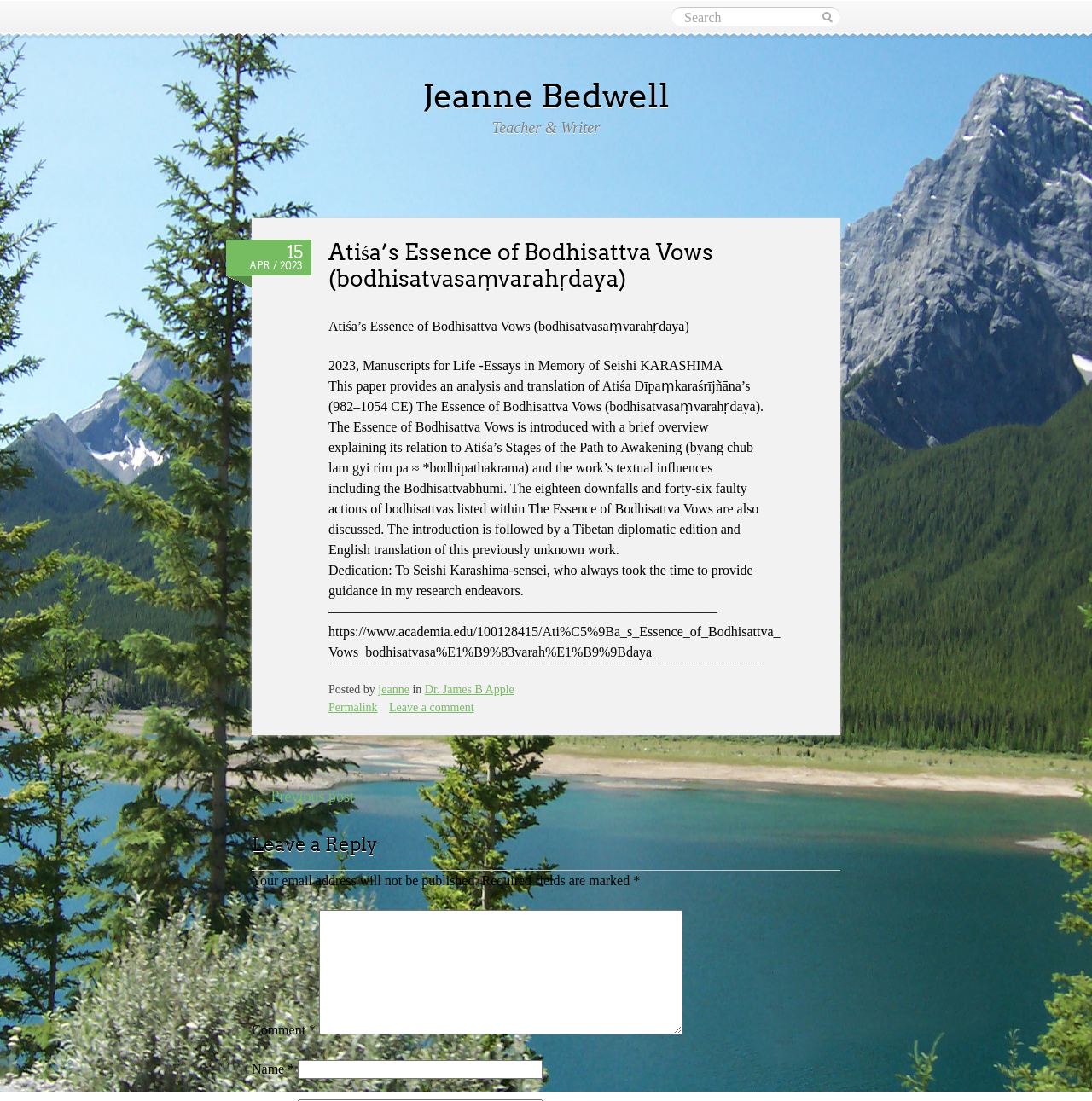How many fields are required to leave a comment?
Look at the image and answer the question with a single word or phrase.

Two